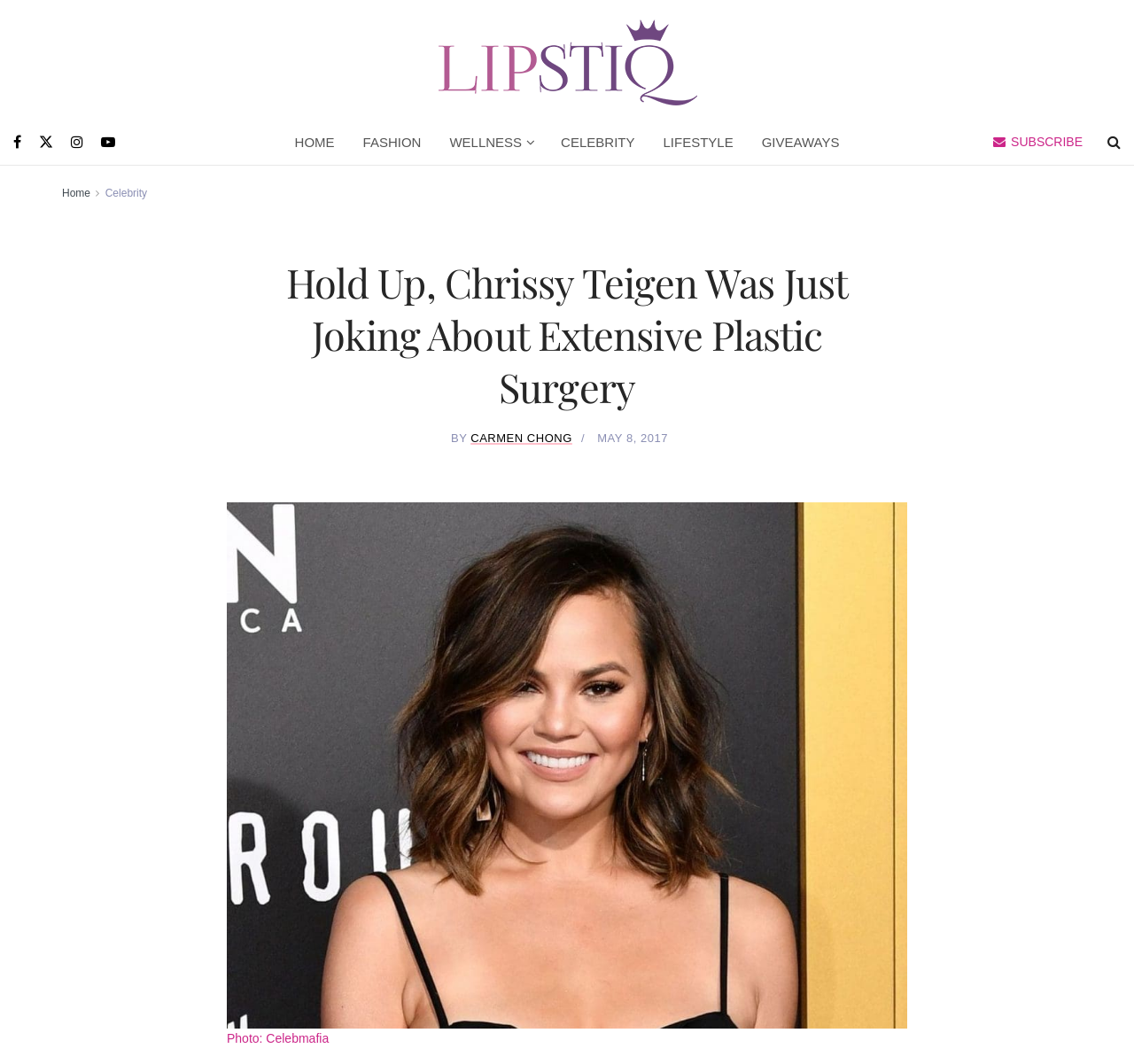From the webpage screenshot, identify the region described by May 8, 2017. Provide the bounding box coordinates as (top-left x, top-left y, bottom-right x, bottom-right y), with each value being a floating point number between 0 and 1.

[0.527, 0.406, 0.589, 0.418]